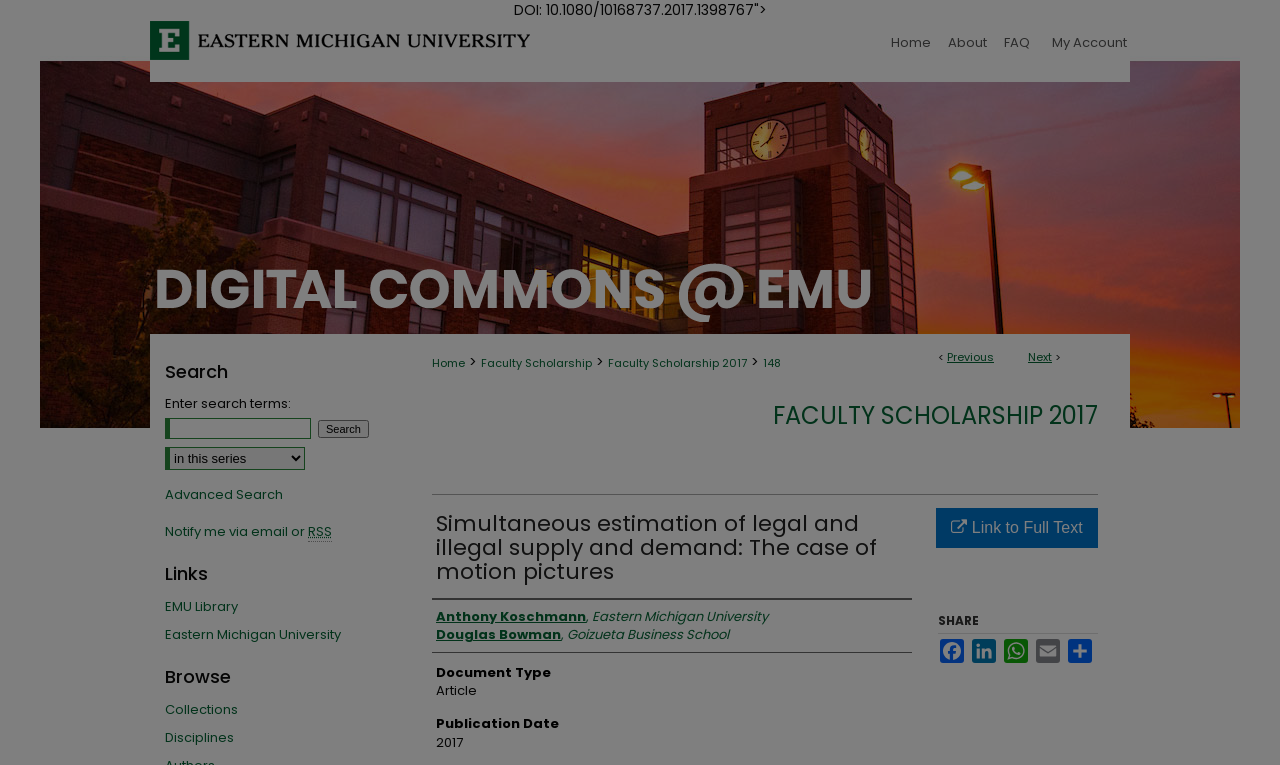Please provide the bounding box coordinates for the element that needs to be clicked to perform the following instruction: "Click the 'Read More' link to learn about defending against data breaches". The coordinates should be given as four float numbers between 0 and 1, i.e., [left, top, right, bottom].

None